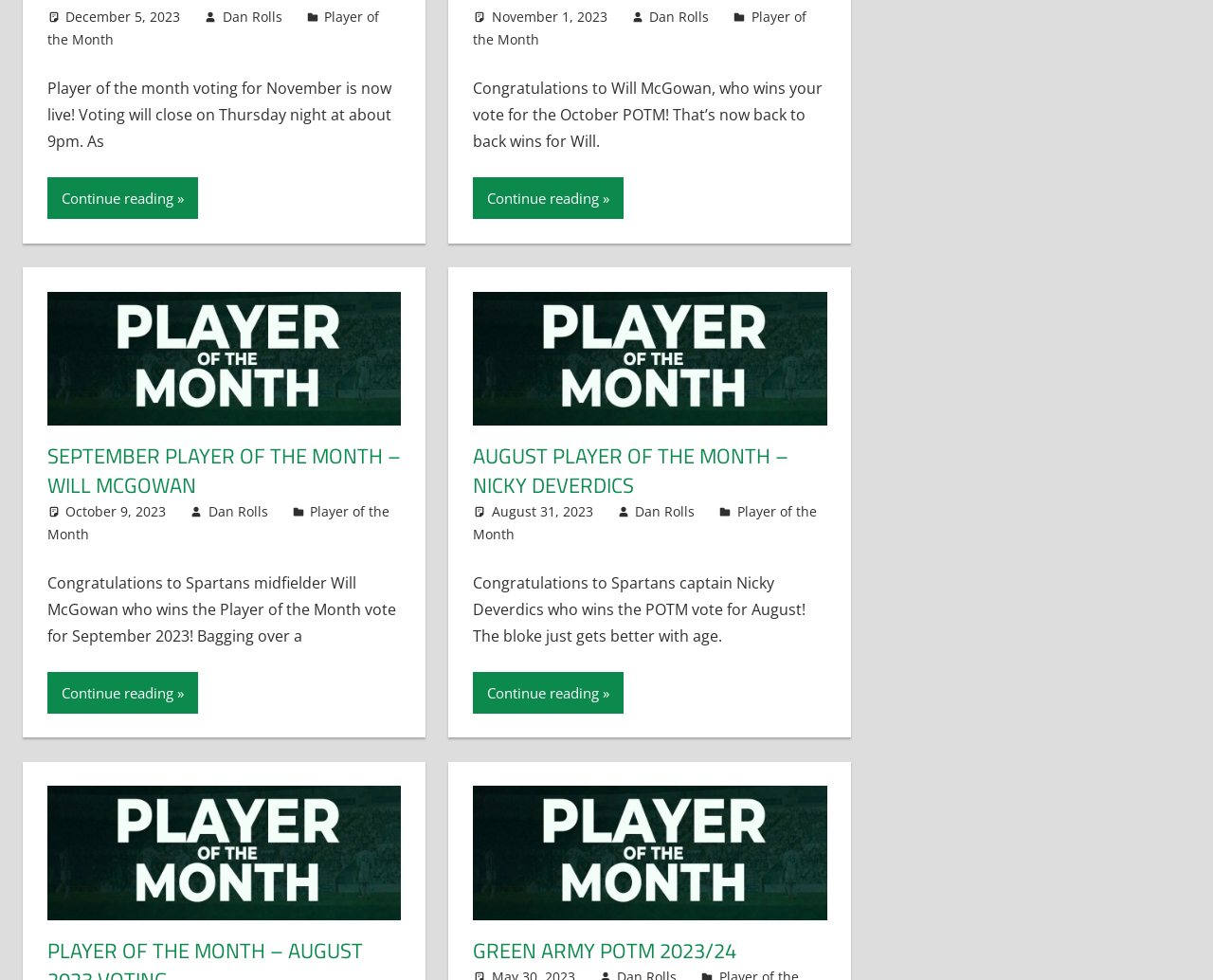Find the bounding box coordinates of the clickable area that will achieve the following instruction: "Read about Player of the Month".

[0.039, 0.008, 0.313, 0.05]